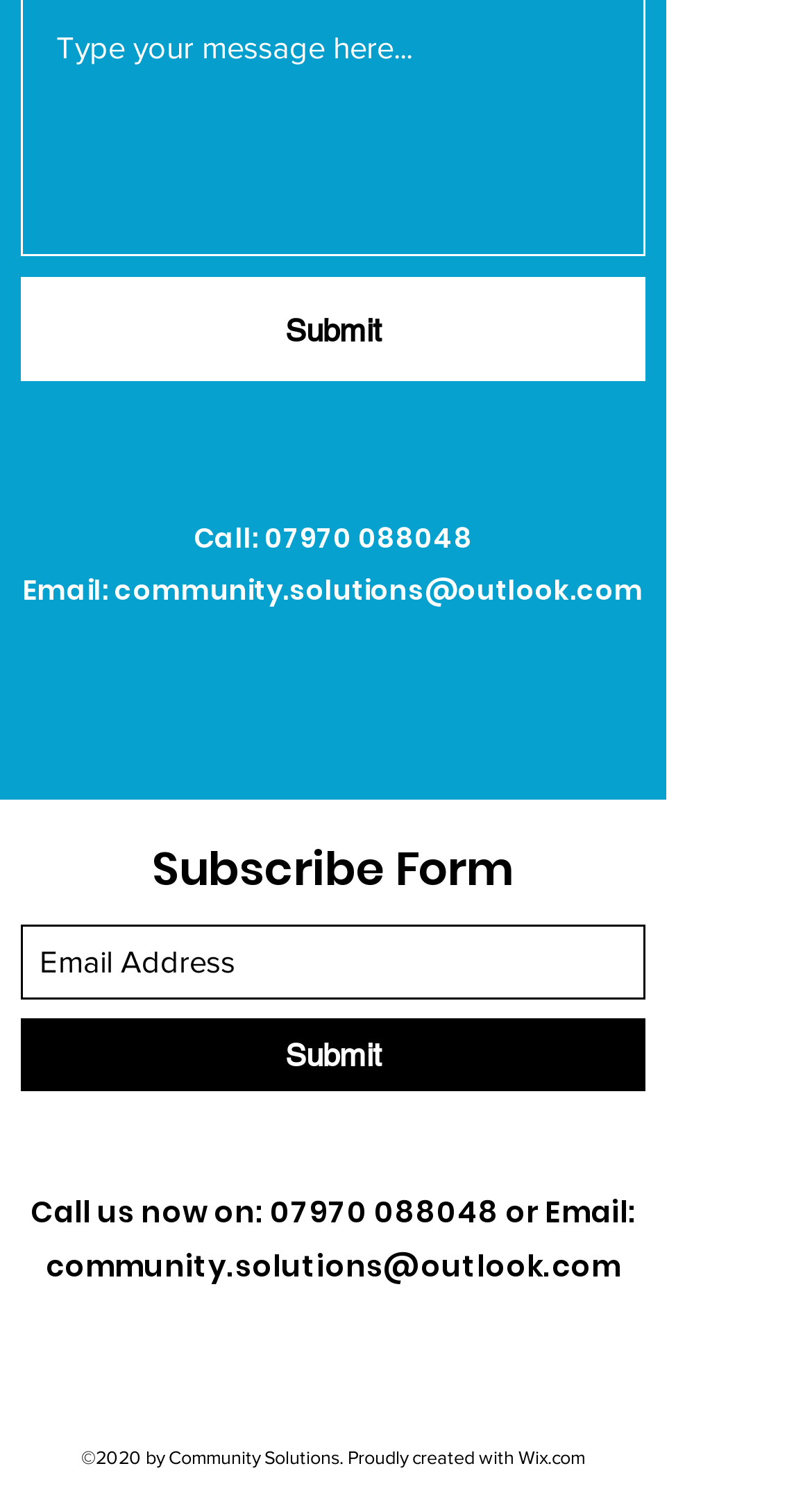Extract the bounding box coordinates for the HTML element that matches this description: "Submit". The coordinates should be four float numbers between 0 and 1, i.e., [left, top, right, bottom].

[0.026, 0.186, 0.795, 0.256]